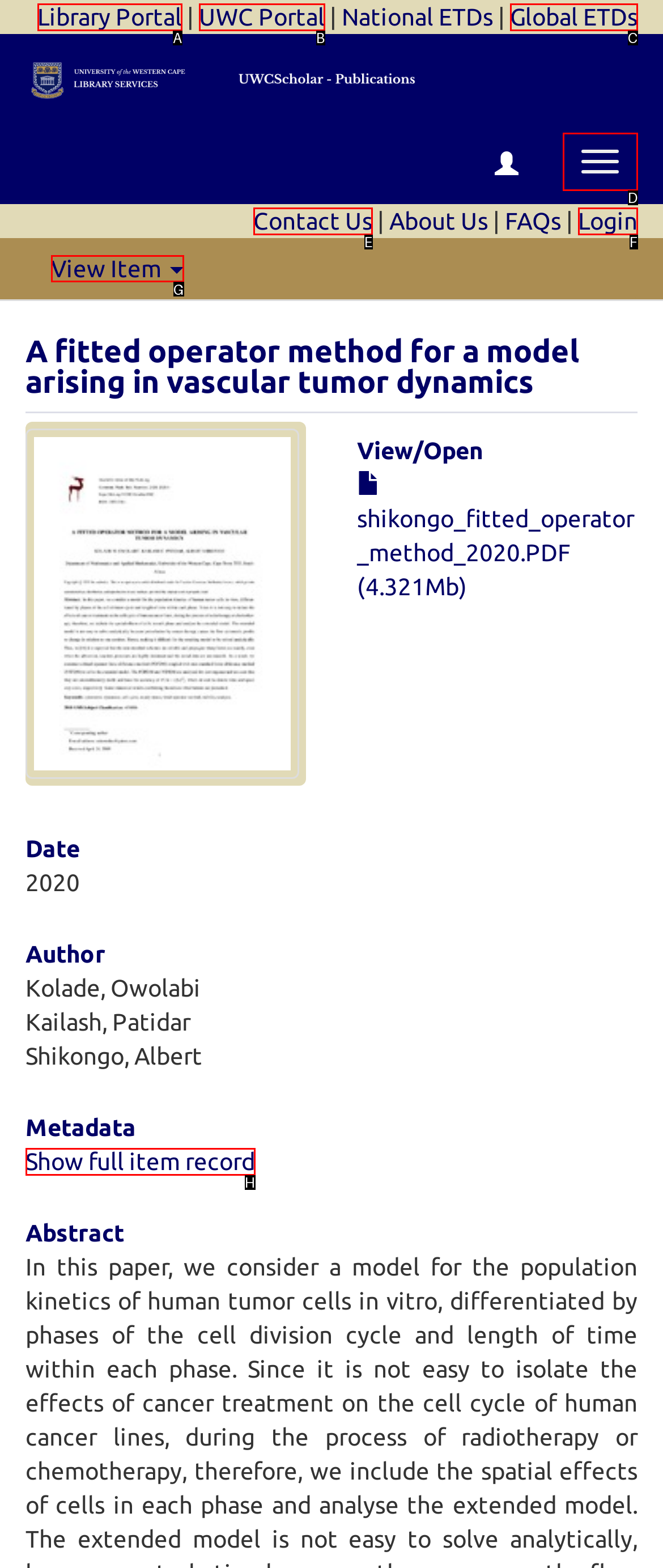Which UI element's letter should be clicked to achieve the task: View the item
Provide the letter of the correct choice directly.

G